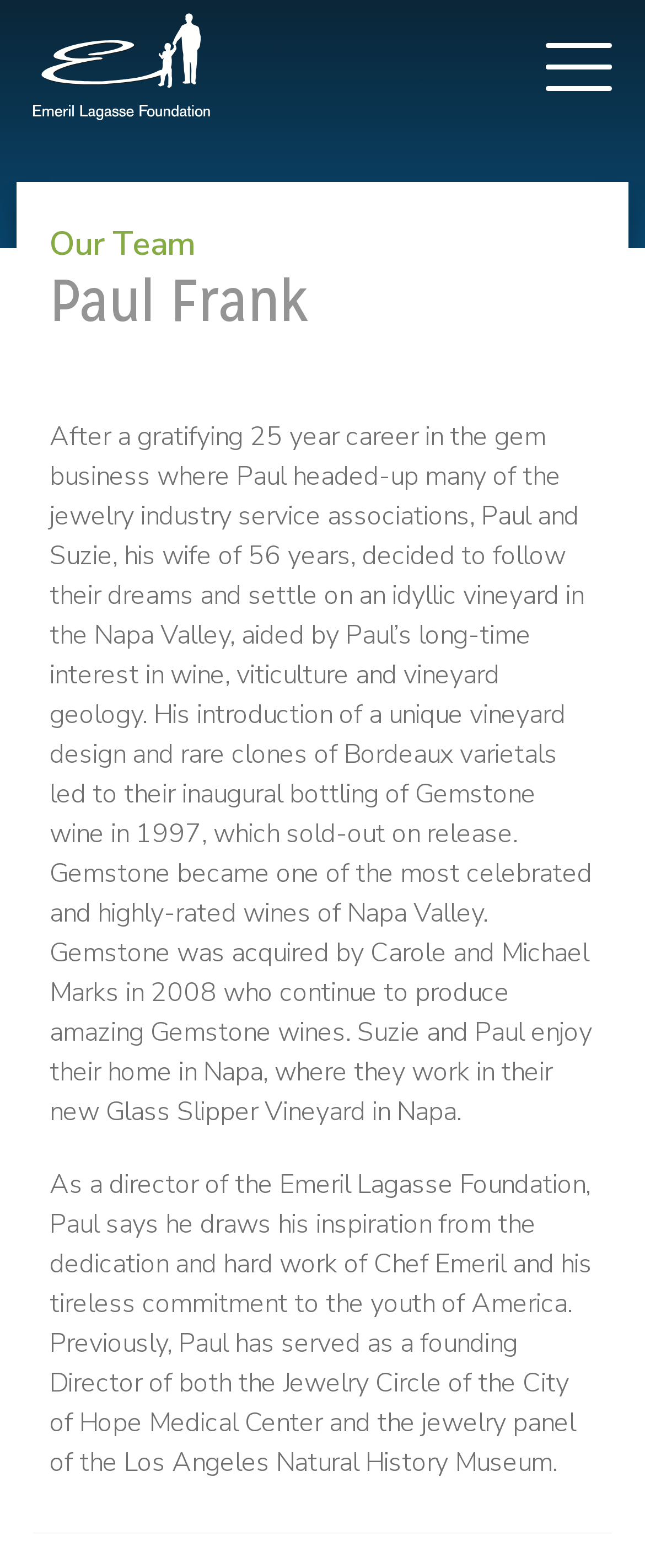How many years has Paul been married to Suzie?
Look at the image and answer the question with a single word or phrase.

56 years